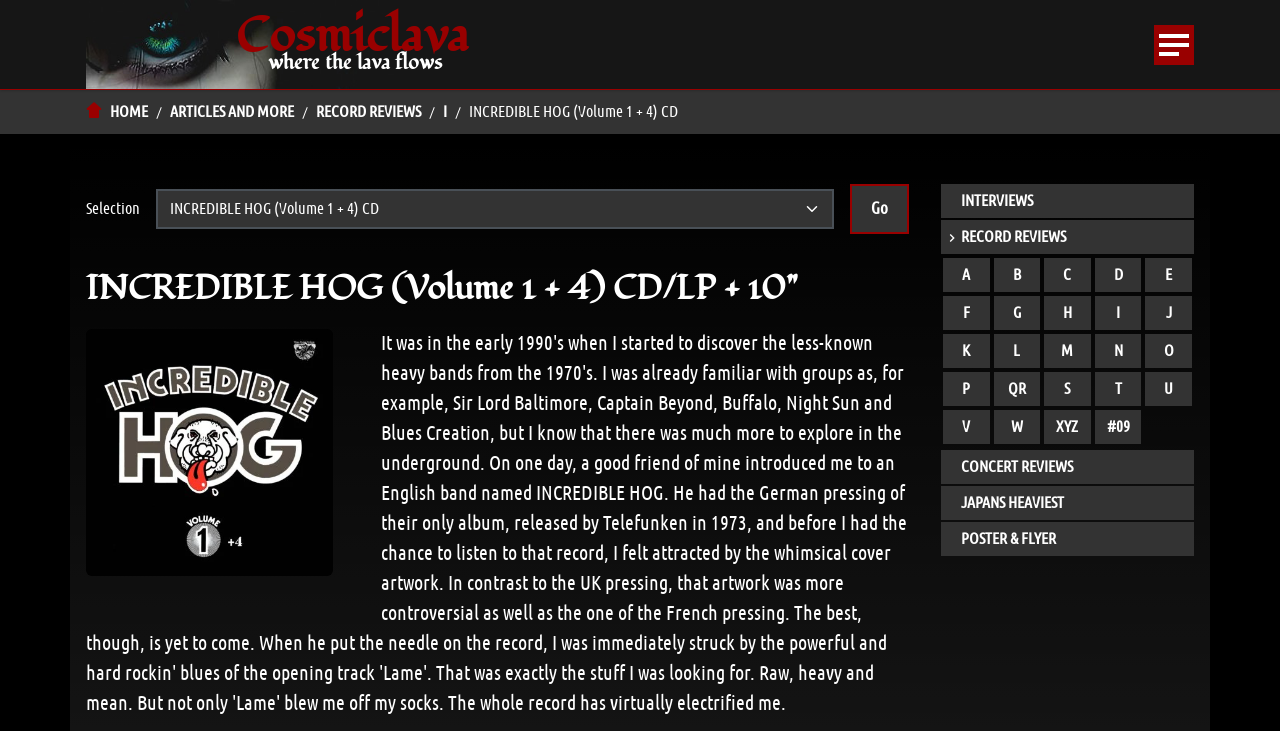Identify the coordinates of the bounding box for the element that must be clicked to accomplish the instruction: "Click on Go".

[0.664, 0.252, 0.71, 0.319]